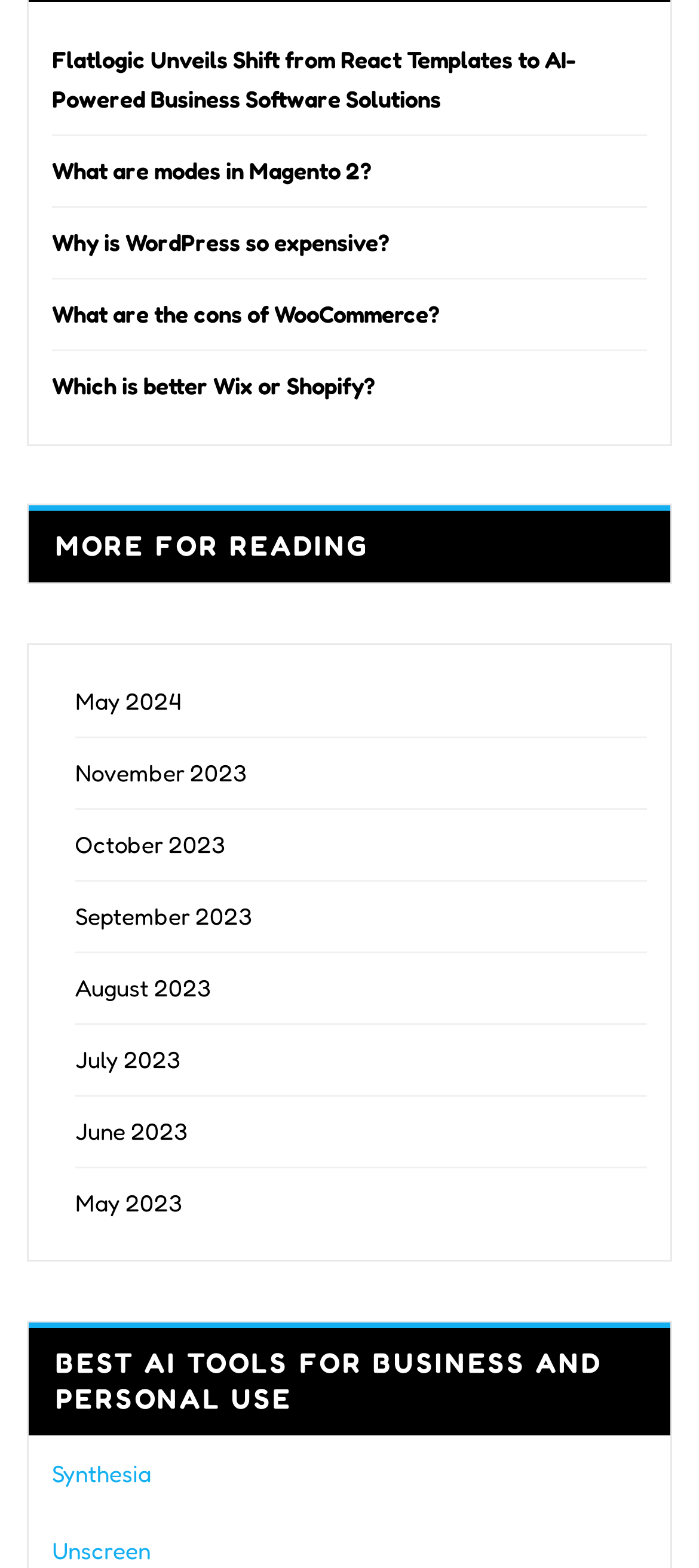Determine the bounding box coordinates for the area you should click to complete the following instruction: "Visit Auto Show page".

None